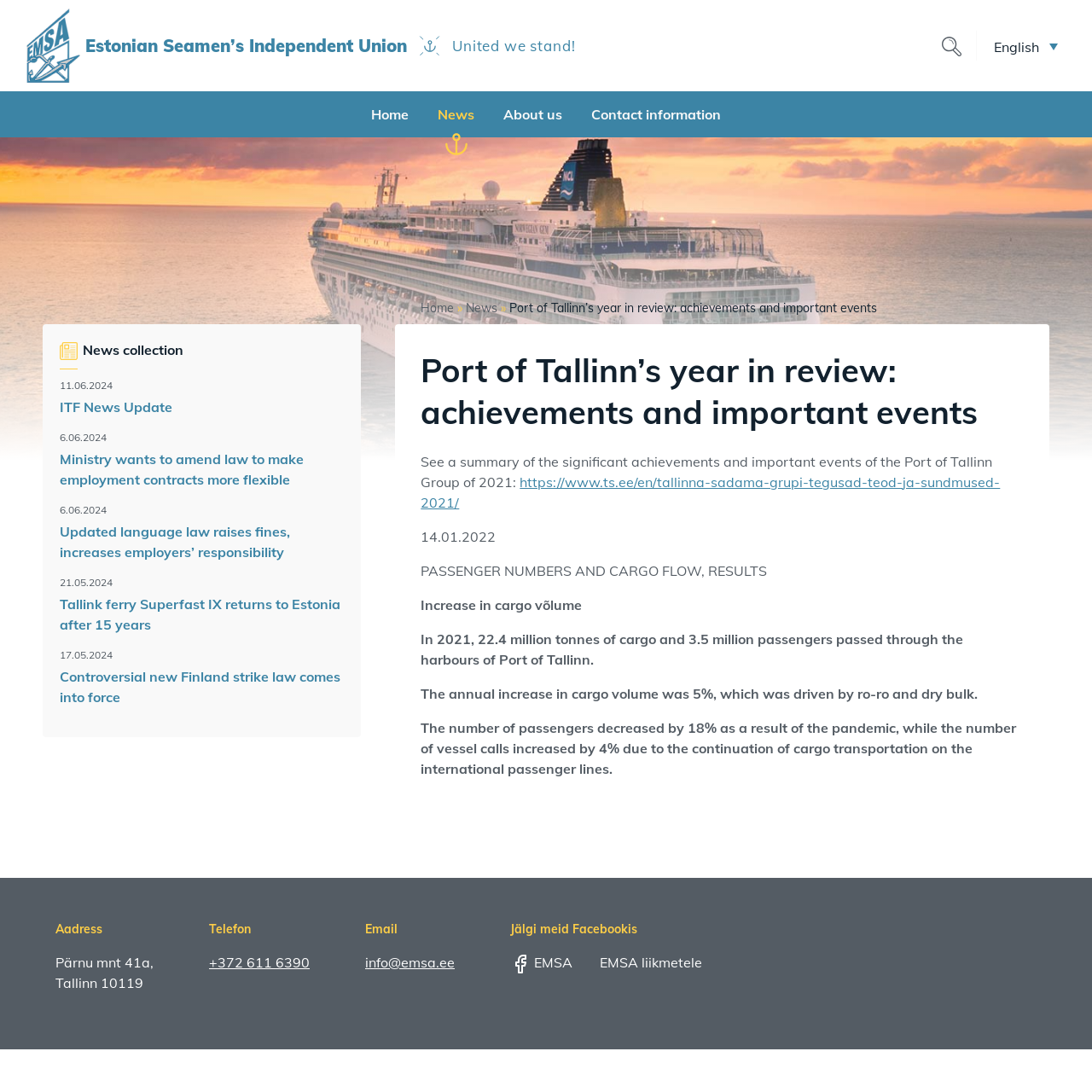What is the phone number of the Port of Tallinn?
Answer the question with a thorough and detailed explanation.

I found the answer by looking at the link element with the text '+372 611 6390' which is a child of the contentinfo element.